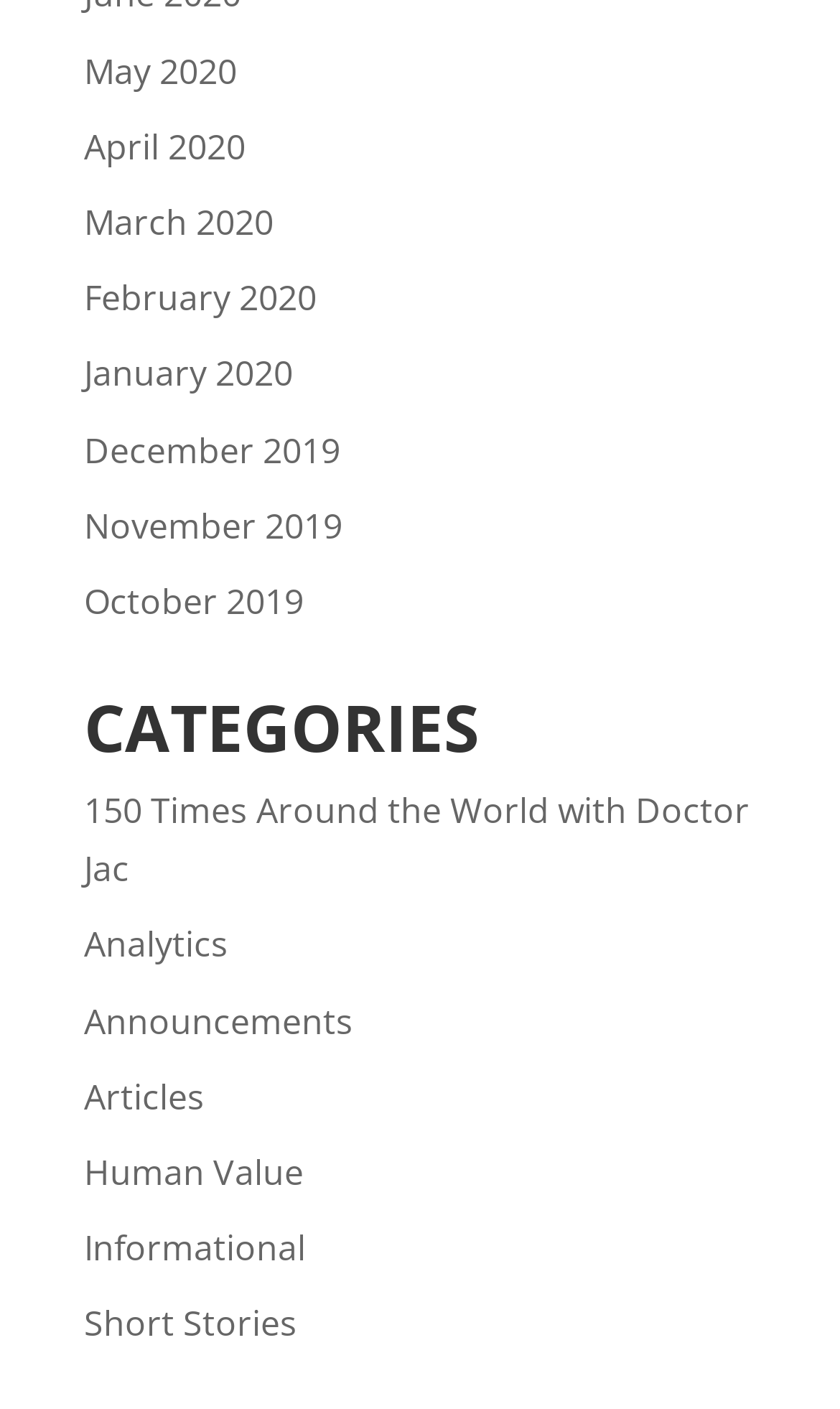Please determine the bounding box coordinates for the element that should be clicked to follow these instructions: "View articles from May 2020".

[0.1, 0.033, 0.282, 0.067]